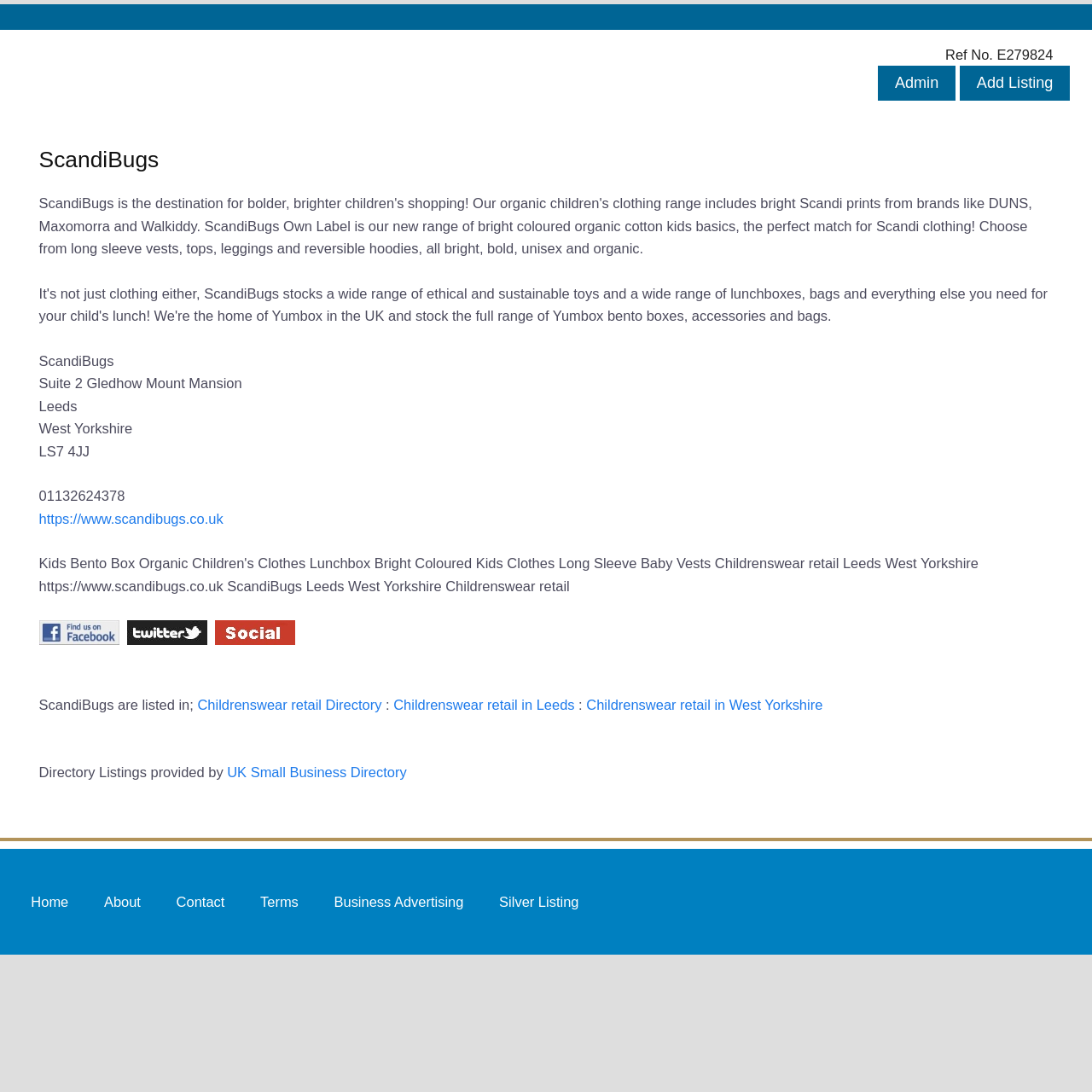Pinpoint the bounding box coordinates of the area that should be clicked to complete the following instruction: "View Business Advertising". The coordinates must be given as four float numbers between 0 and 1, i.e., [left, top, right, bottom].

[0.296, 0.808, 0.434, 0.842]